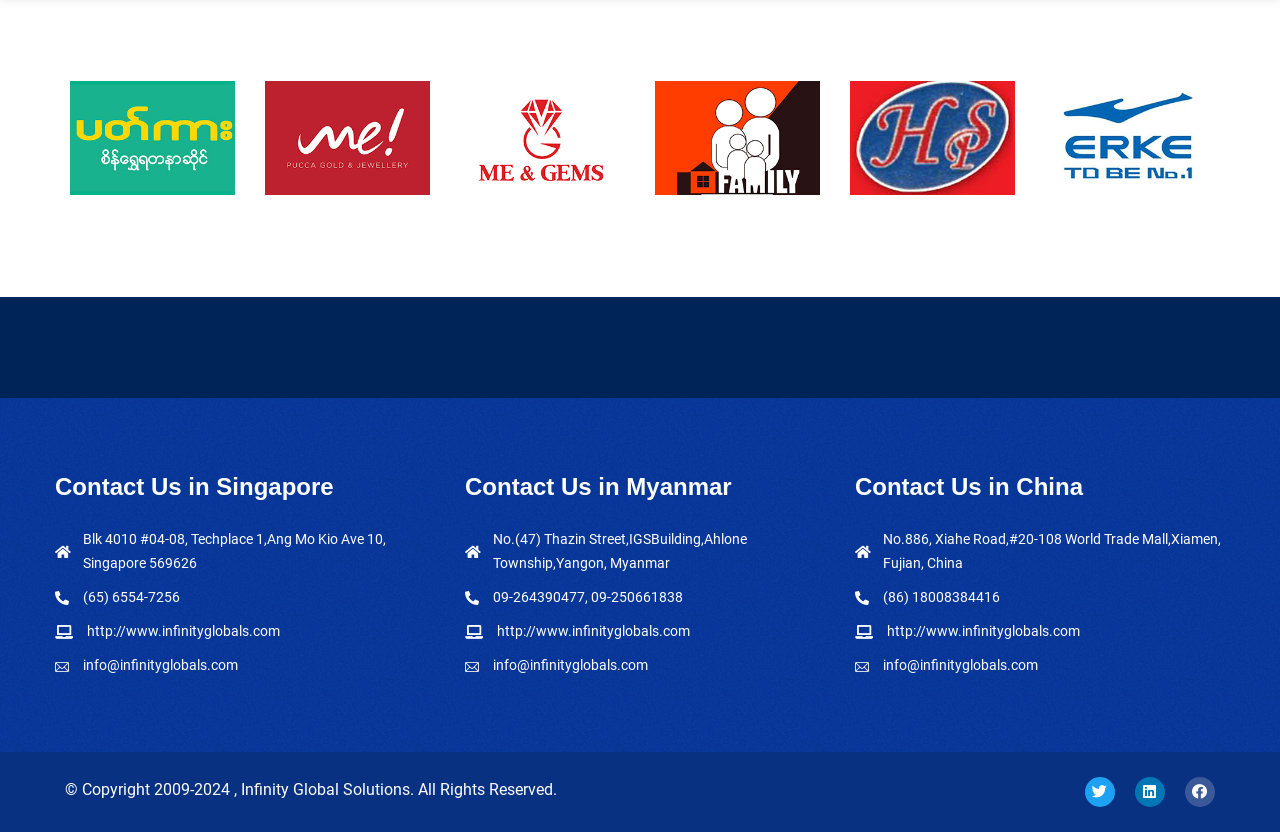Please determine the bounding box coordinates of the element to click on in order to accomplish the following task: "contact the Singapore office". Ensure the coordinates are four float numbers ranging from 0 to 1, i.e., [left, top, right, bottom].

[0.065, 0.79, 0.186, 0.809]